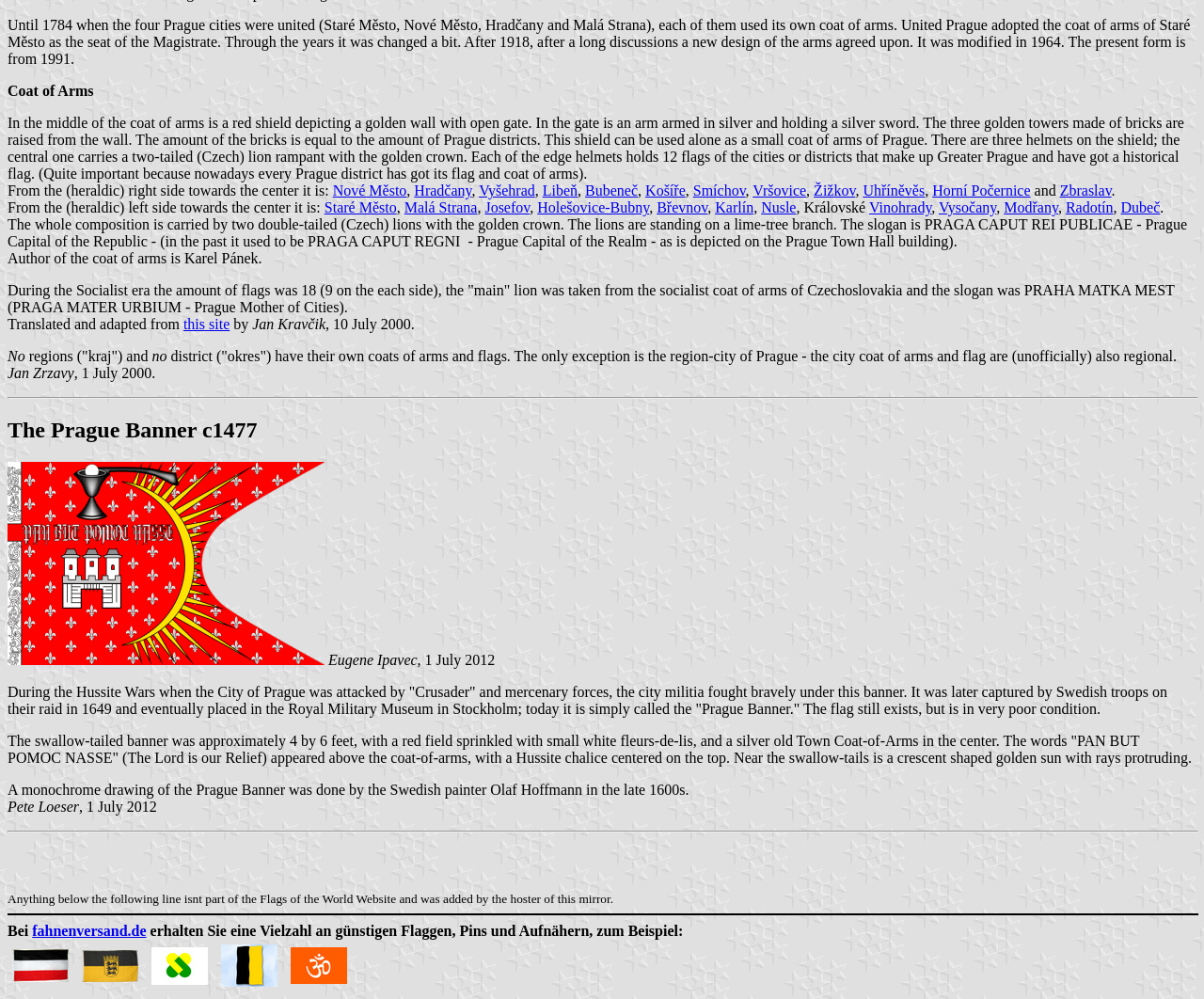Identify the bounding box coordinates of the region that needs to be clicked to carry out this instruction: "Click on the 'About Us' link". Provide these coordinates as four float numbers ranging from 0 to 1, i.e., [left, top, right, bottom].

None